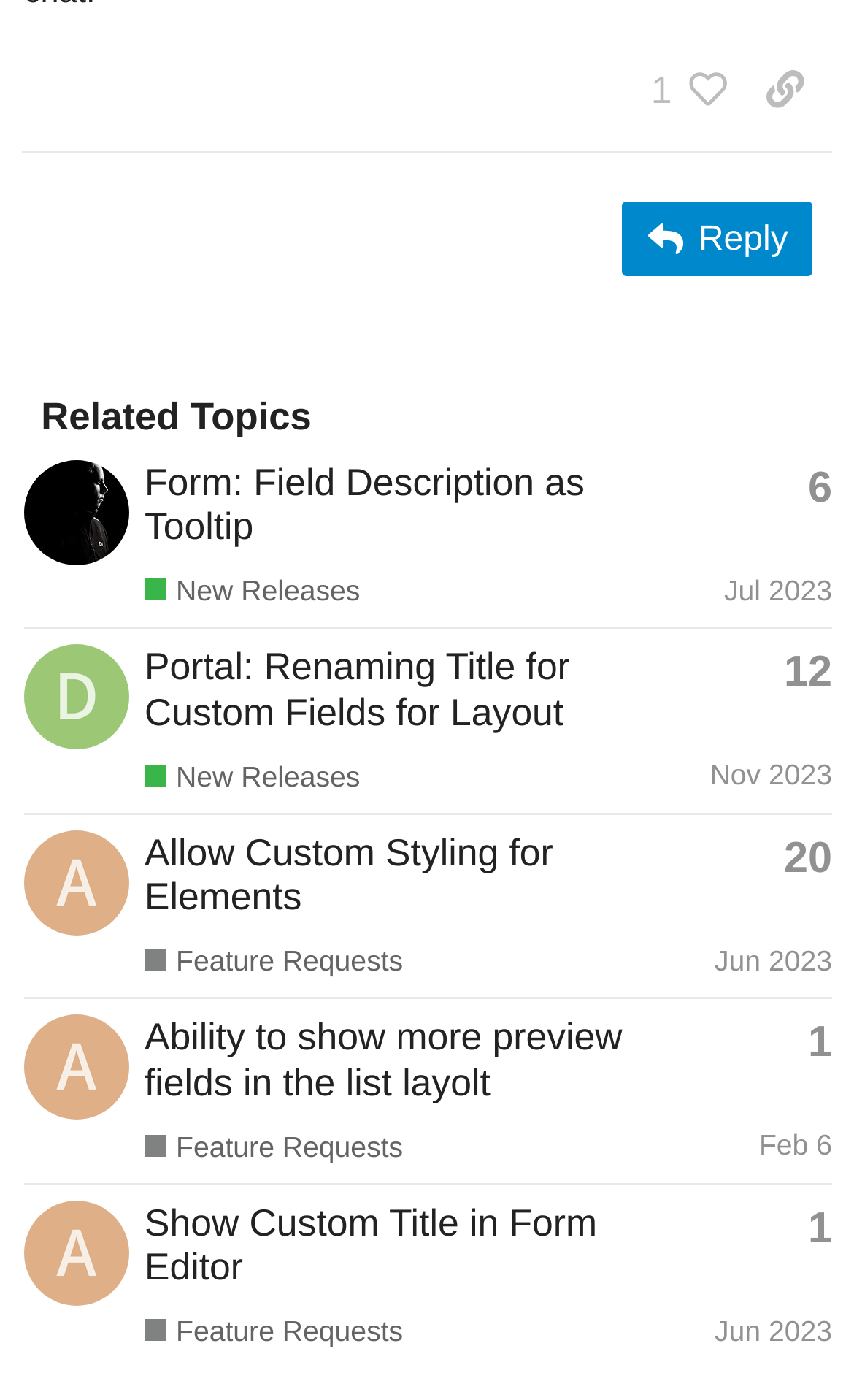Please identify the bounding box coordinates of the region to click in order to complete the task: "View New Releases". The coordinates must be four float numbers between 0 and 1, specified as [left, top, right, bottom].

[0.169, 0.41, 0.422, 0.435]